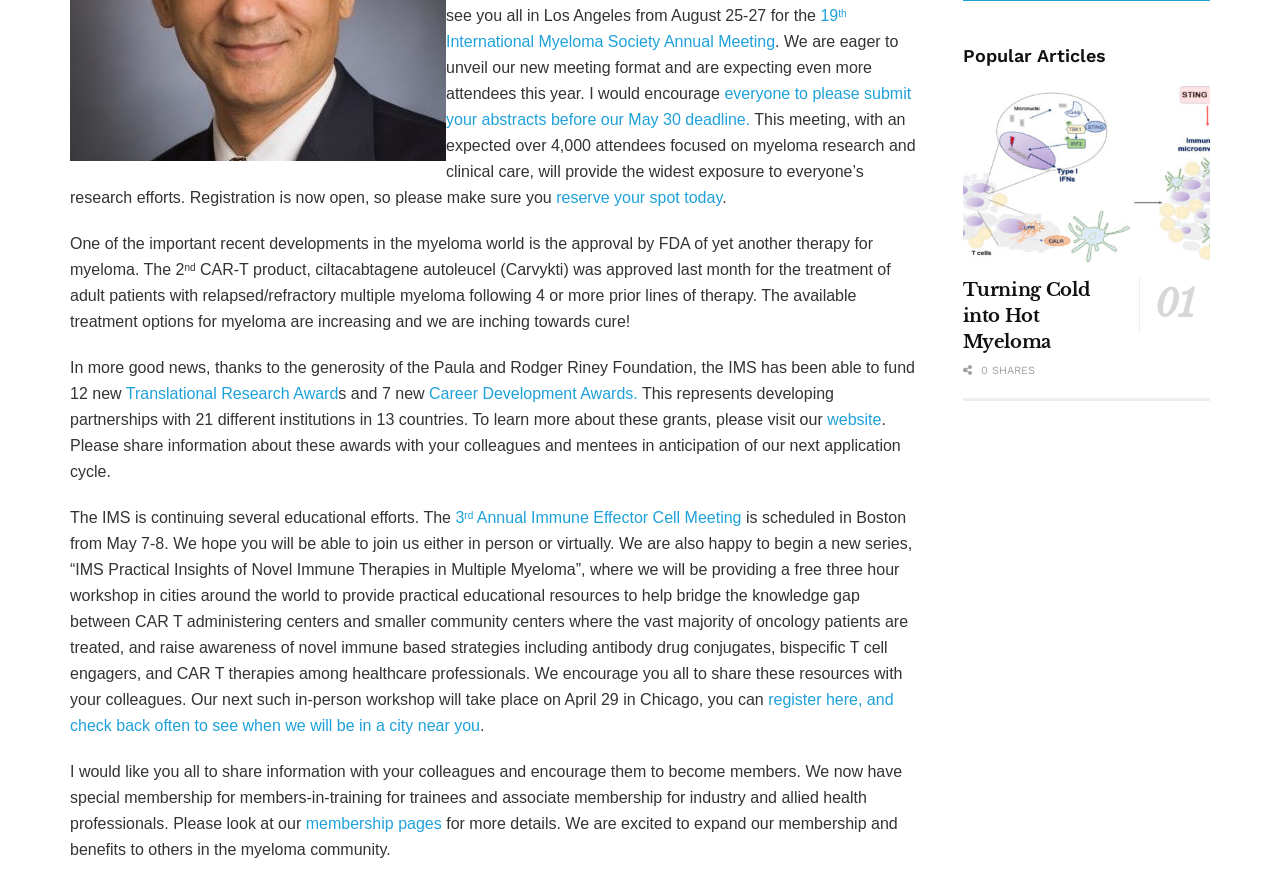Find the bounding box coordinates for the UI element whose description is: "website". The coordinates should be four float numbers between 0 and 1, in the format [left, top, right, bottom].

[0.646, 0.467, 0.689, 0.486]